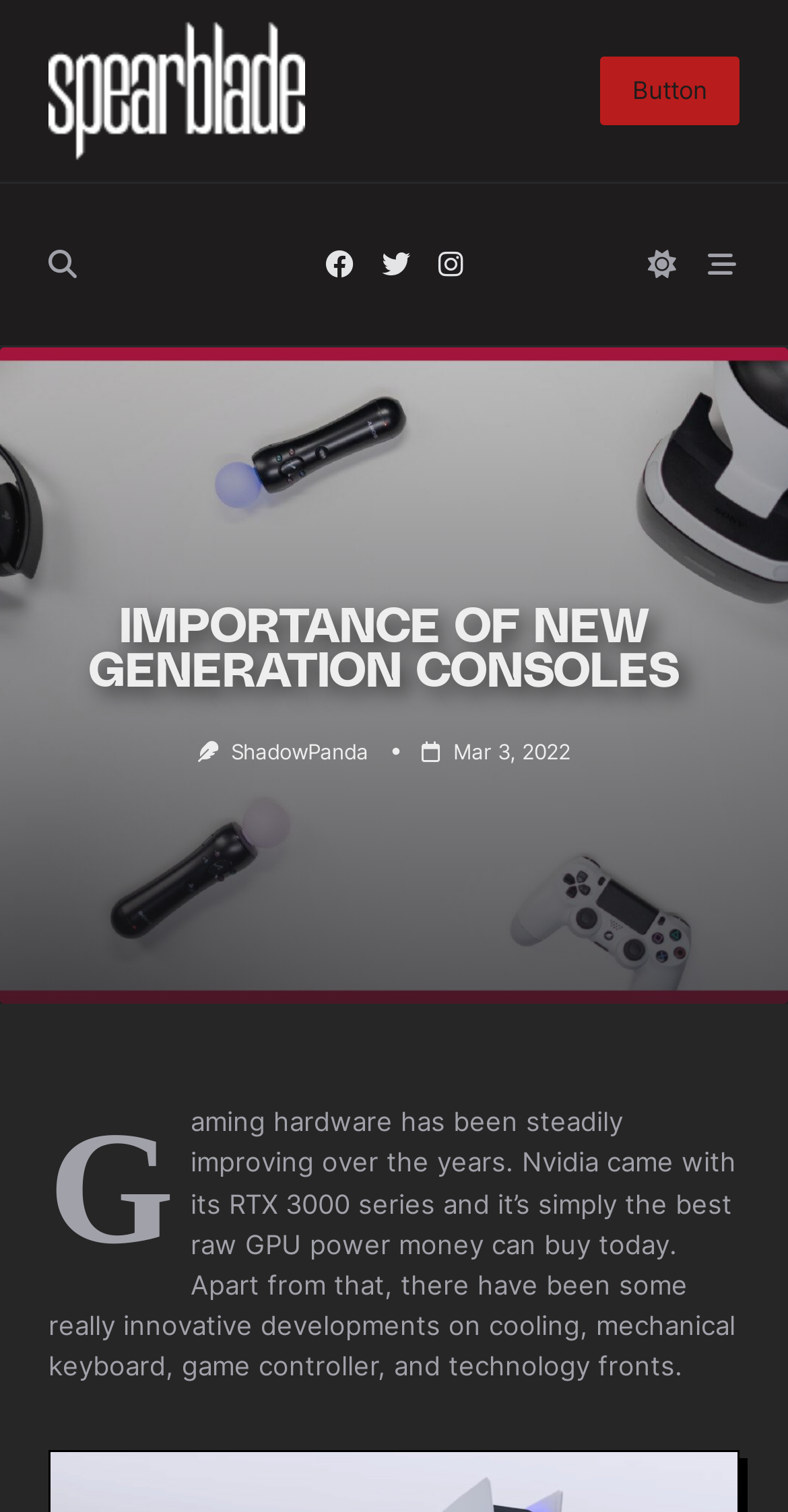What is the topic of the webpage?
Based on the image, give a concise answer in the form of a single word or short phrase.

New generation consoles